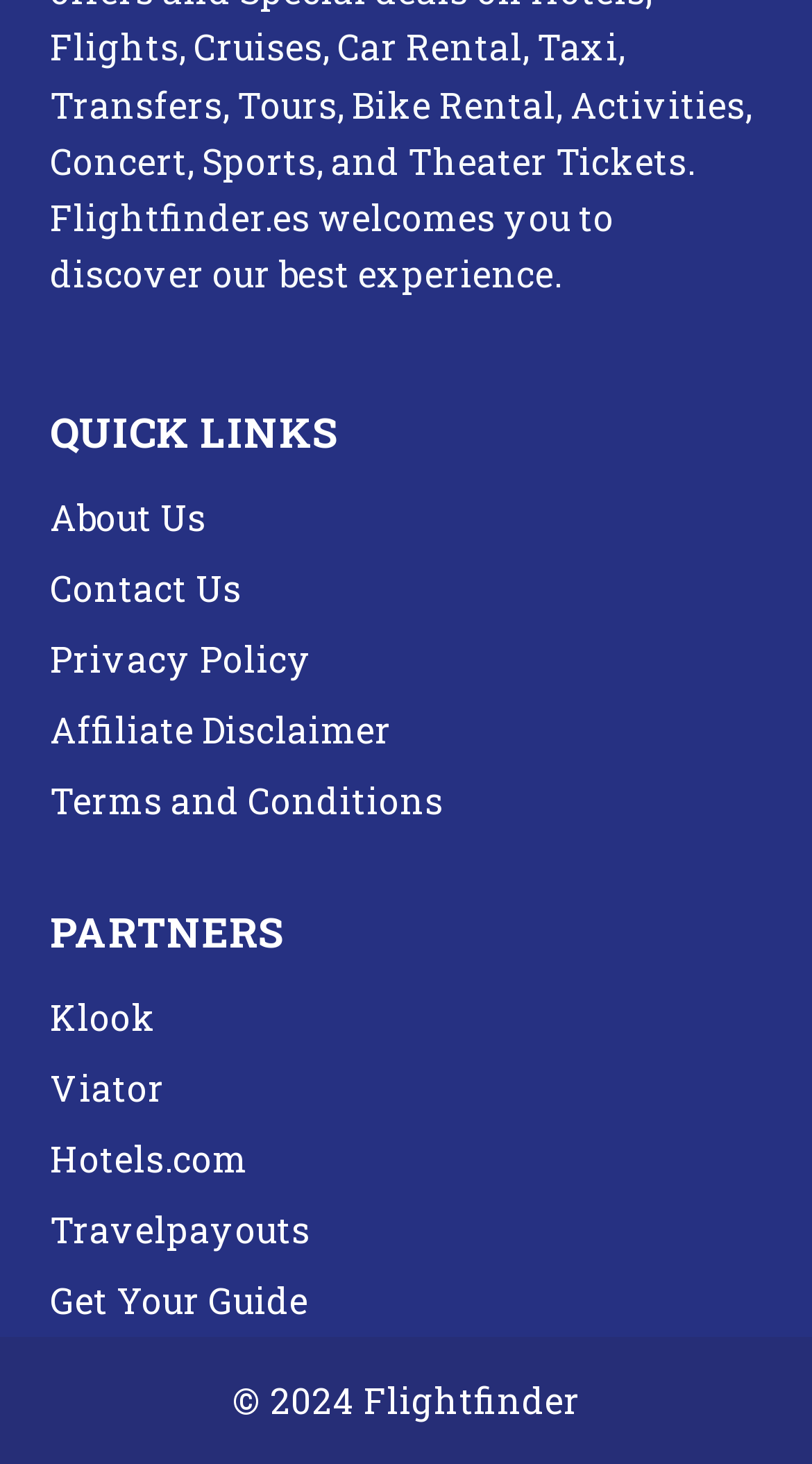Specify the bounding box coordinates of the area that needs to be clicked to achieve the following instruction: "Sign up here".

None